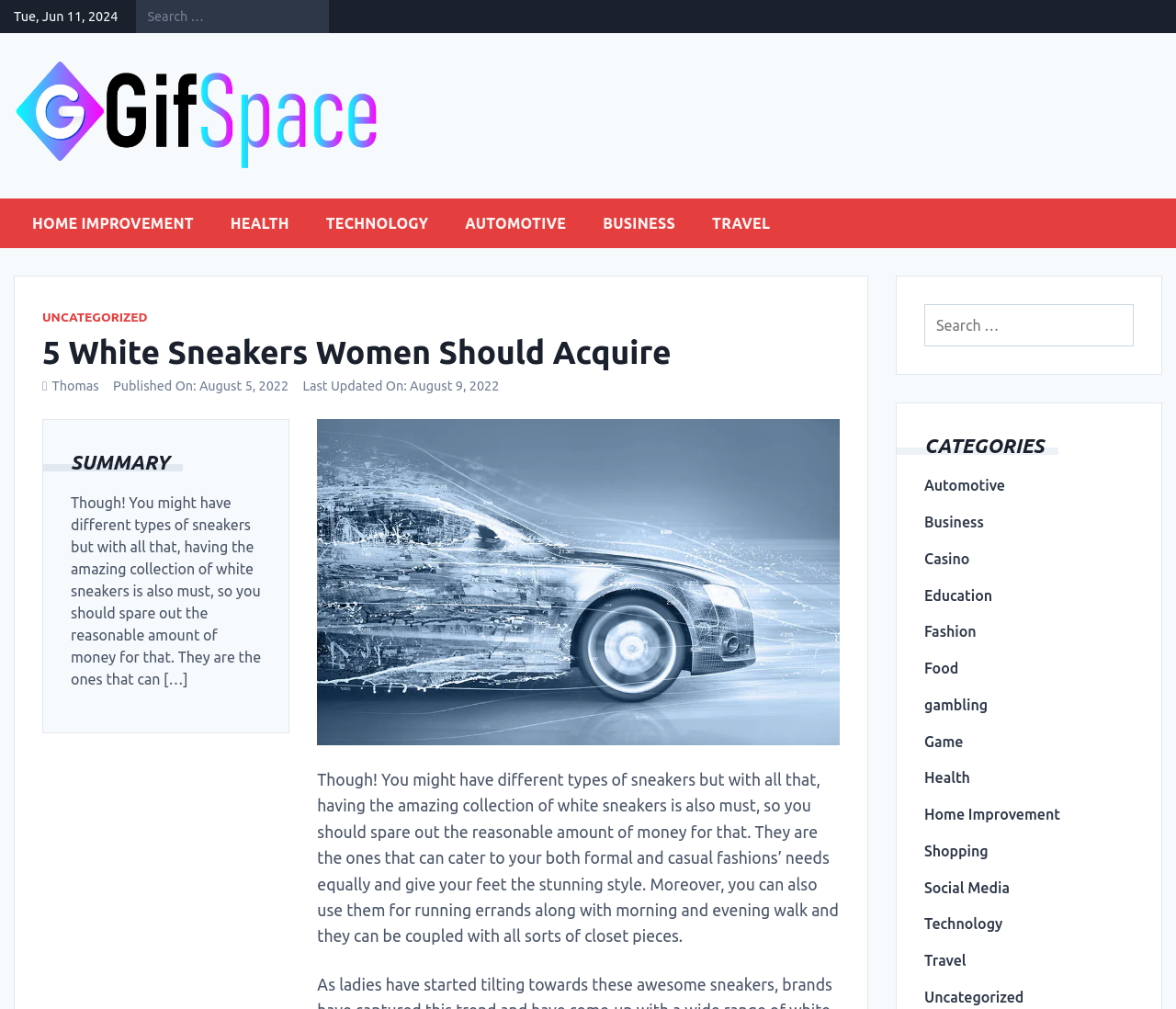For the given element description August 5, 2022, determine the bounding box coordinates of the UI element. The coordinates should follow the format (top-left x, top-left y, bottom-right x, bottom-right y) and be within the range of 0 to 1.

[0.169, 0.375, 0.245, 0.39]